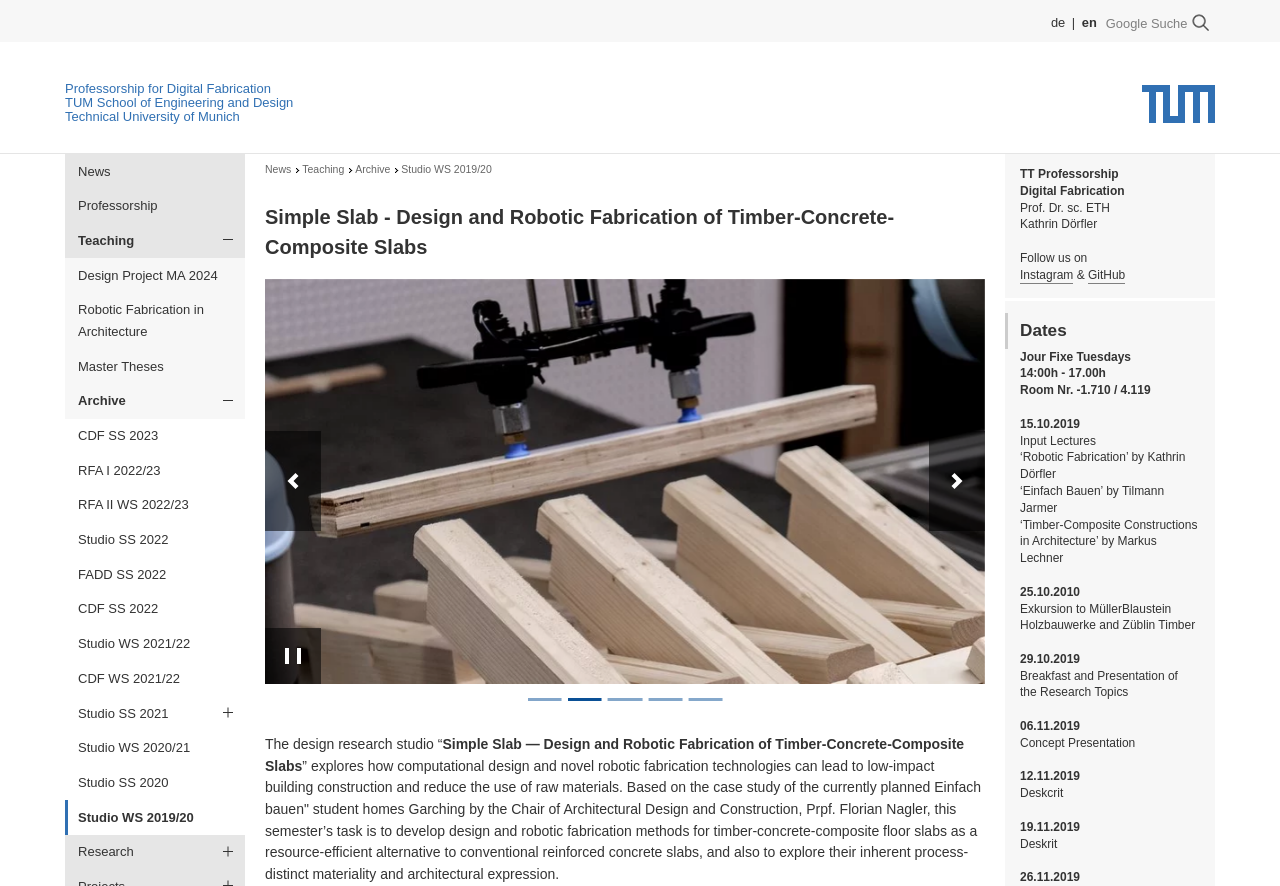What is the name of the professorship?
Please elaborate on the answer to the question with detailed information.

I found the answer by looking at the title of the webpage, which is 'Studio WS 2019/20 - Professorship for Digital Fabrication'. This title suggests that the webpage is related to a professorship, and the name of the professorship is 'Professorship for Digital Fabrication'.